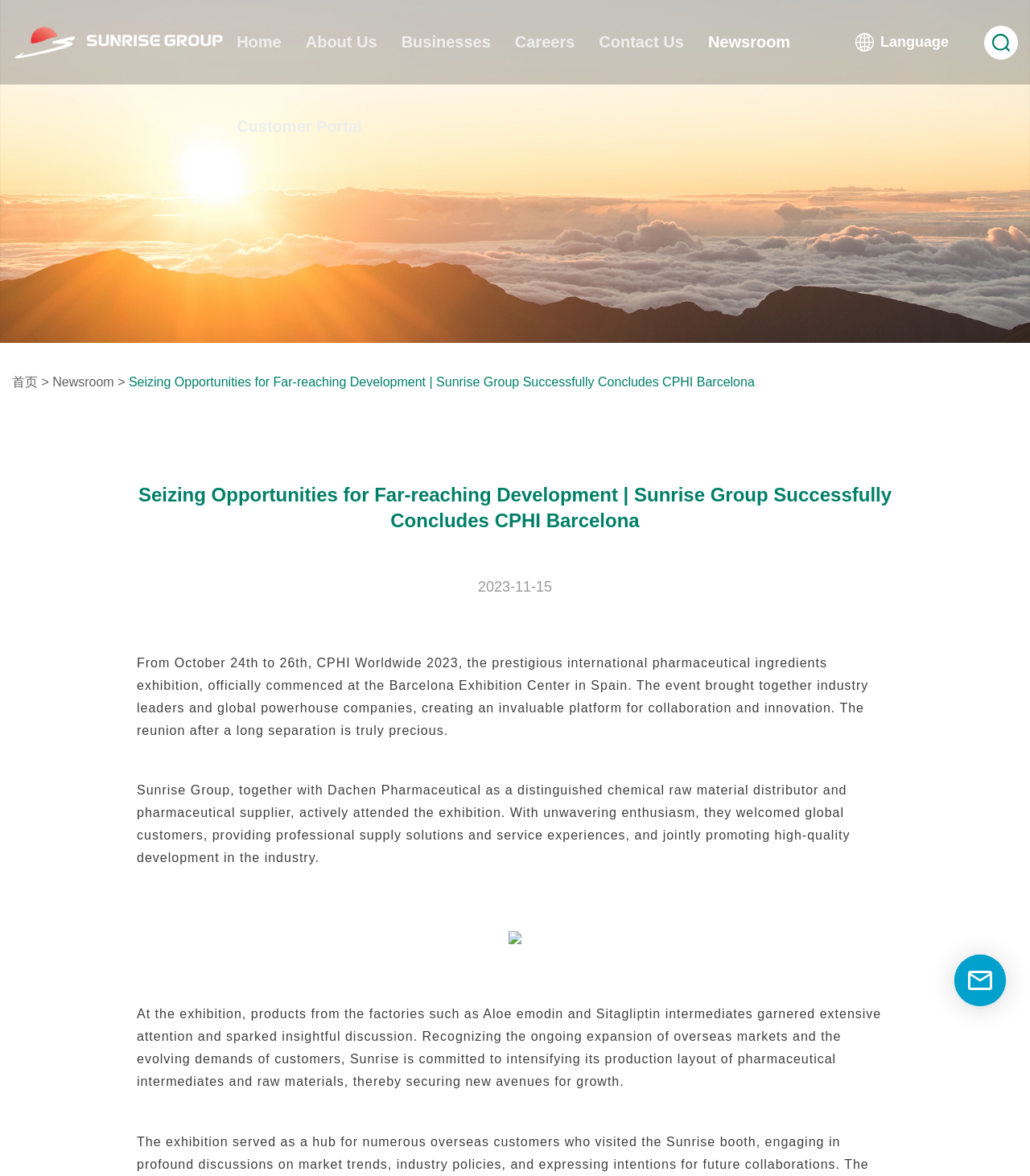Create a full and detailed caption for the entire webpage.

The webpage appears to be a news article page from the Sunrise Group's website. At the top left, there is a small logo image with a link. Next to it, there is a navigation menu with links to different sections of the website, including Home, About Us, Businesses, Careers, Contact Us, Newsroom, and Customer Portal. These links are aligned horizontally and take up the top portion of the page.

Below the navigation menu, there is a language selection option with a label "Language" and an adjacent image. On the top right, there is another small image and a link.

The main content of the page is a news article with a title "Seizing Opportunities for Far-reaching Development | Sunrise Group Successfully Concludes CPHI Barcelona" and a date "2023-11-15" below it. The article is divided into paragraphs, with the first paragraph describing the CPHI Worldwide 2023 exhibition in Barcelona. The second paragraph mentions Sunrise Group's participation in the exhibition, and the third paragraph highlights the attention garnered by their products at the exhibition.

There is an image embedded in the article, likely a photo from the exhibition. The article is well-structured, with clear headings and concise text, making it easy to follow. Overall, the webpage has a clean and organized layout, with a focus on presenting the news article in a clear and readable manner.